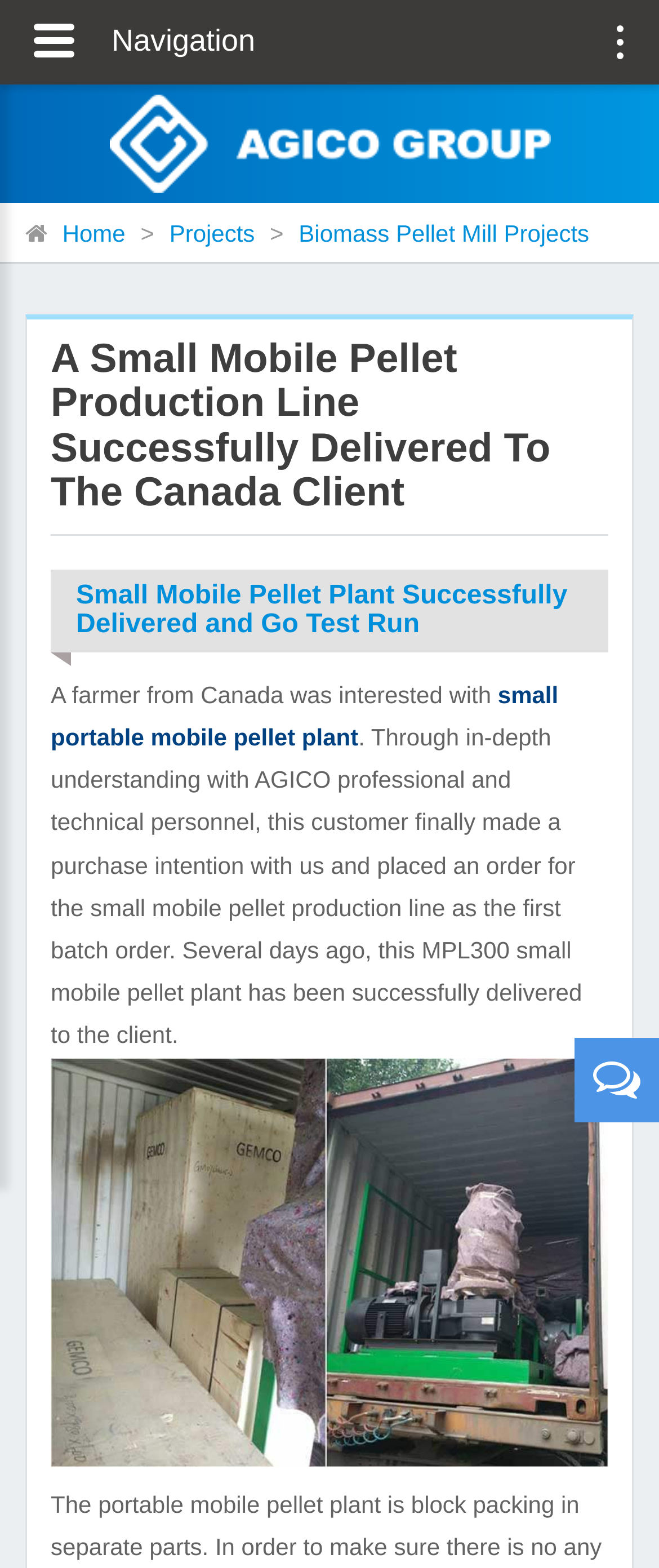Detail the webpage's structure and highlights in your description.

The webpage is about a small mobile pellet plant successfully delivered to a client in Canada. At the top, there is a navigation menu with links to "Home", "Projects", and "Biomass Pellet Mill Projects". On the top right, there is a button and a link with an icon.

Below the navigation menu, there is a heading that reads "A Small Mobile Pellet Production Line Successfully Delivered To The Canada Client". Underneath, there is another heading that says "Small Mobile Pellet Plant Successfully Delivered and Go Test Run". 

To the right of the headings, there is an image related to the small mobile pellet plant. Below the headings, there is a paragraph of text that describes how a farmer from Canada was interested in a small portable mobile pellet plant and eventually made a purchase. The text also mentions that the plant was successfully delivered to the client.

Below the paragraph, there is a large image that shows the MPL300 small mobile pellet plant being delivered. On the top right, there is a link with an icon, and on the bottom left, there is a button.